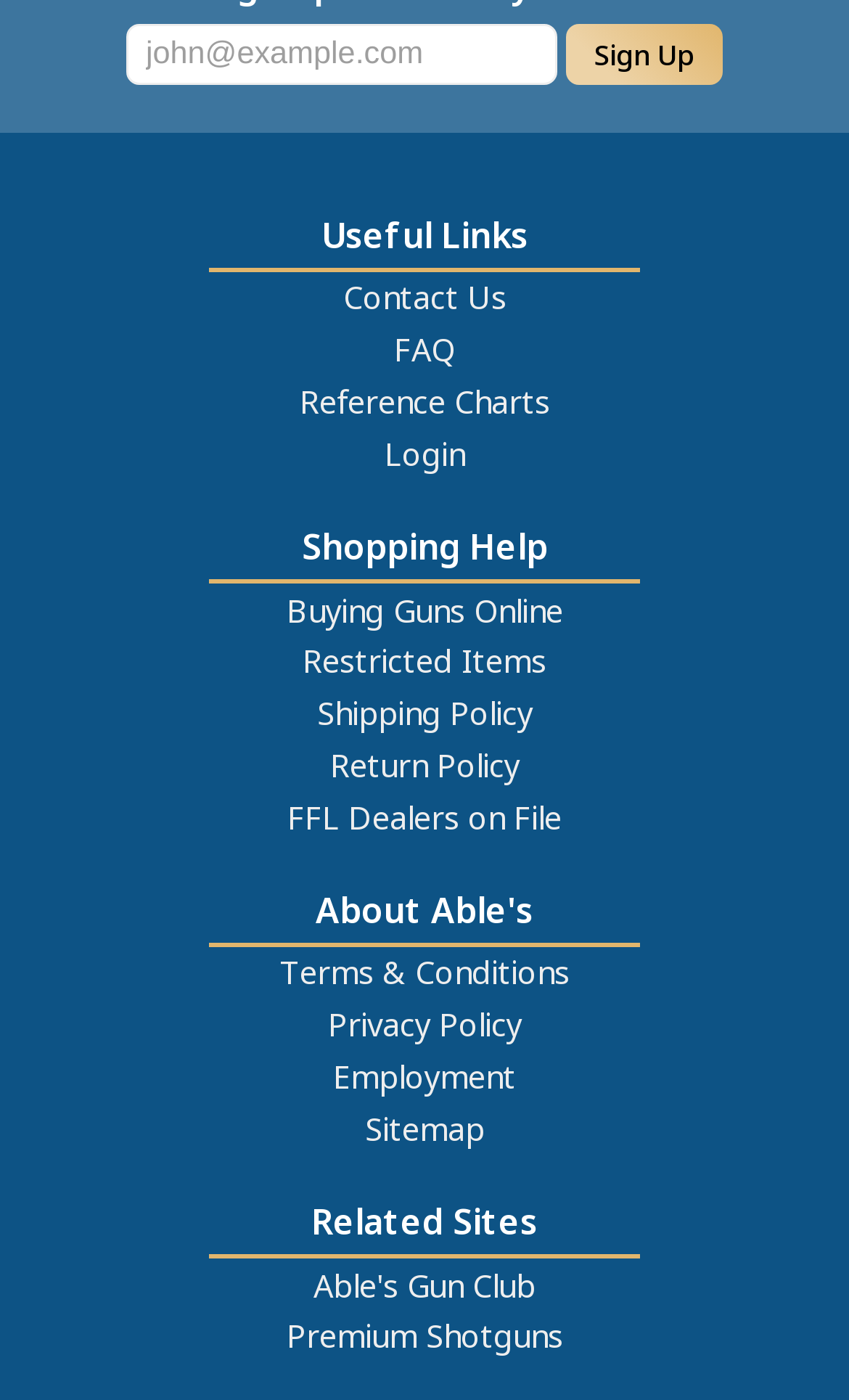How many links are under 'Useful Links'?
Craft a detailed and extensive response to the question.

Under the 'Useful Links' section, there are 9 links: 'Contact Us', 'FAQ', 'Reference Charts', 'Login', 'Buying Guns Online', 'Restricted Items', 'Shipping Policy', 'Return Policy', and 'FFL Dealers on File'.